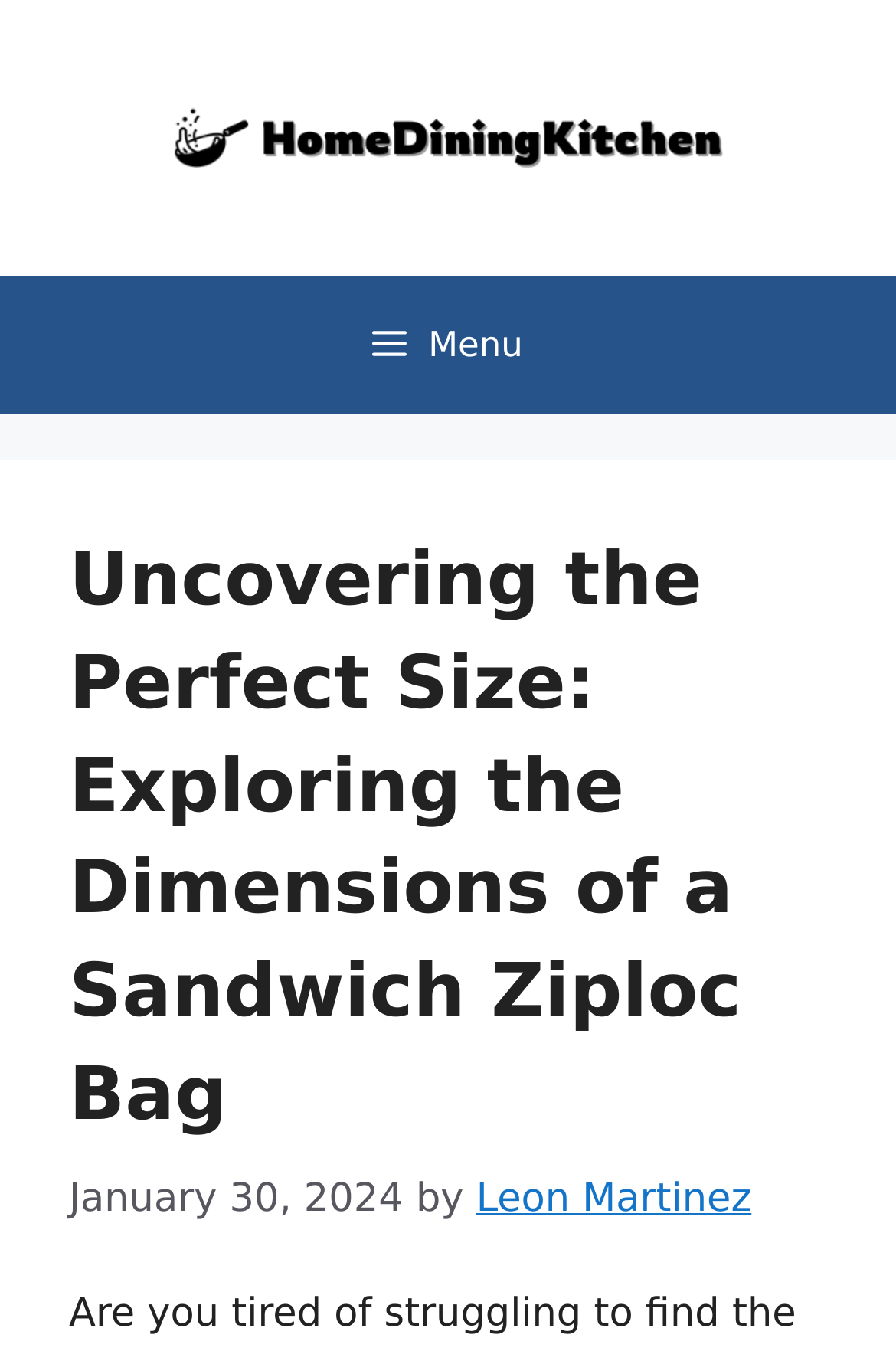What is the name of the website?
Relying on the image, give a concise answer in one word or a brief phrase.

HomeDiningKitchen